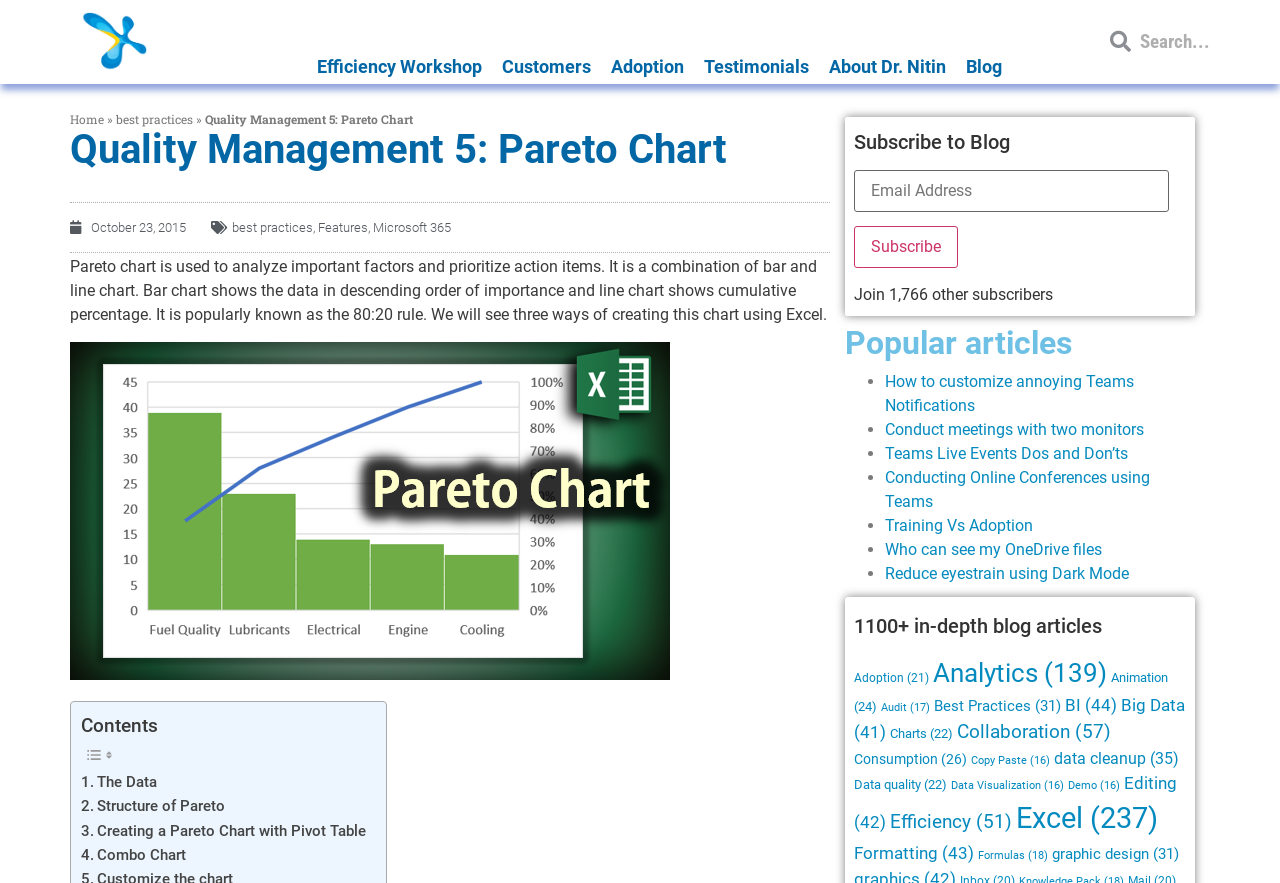How many popular articles are listed?
Use the screenshot to answer the question with a single word or phrase.

6